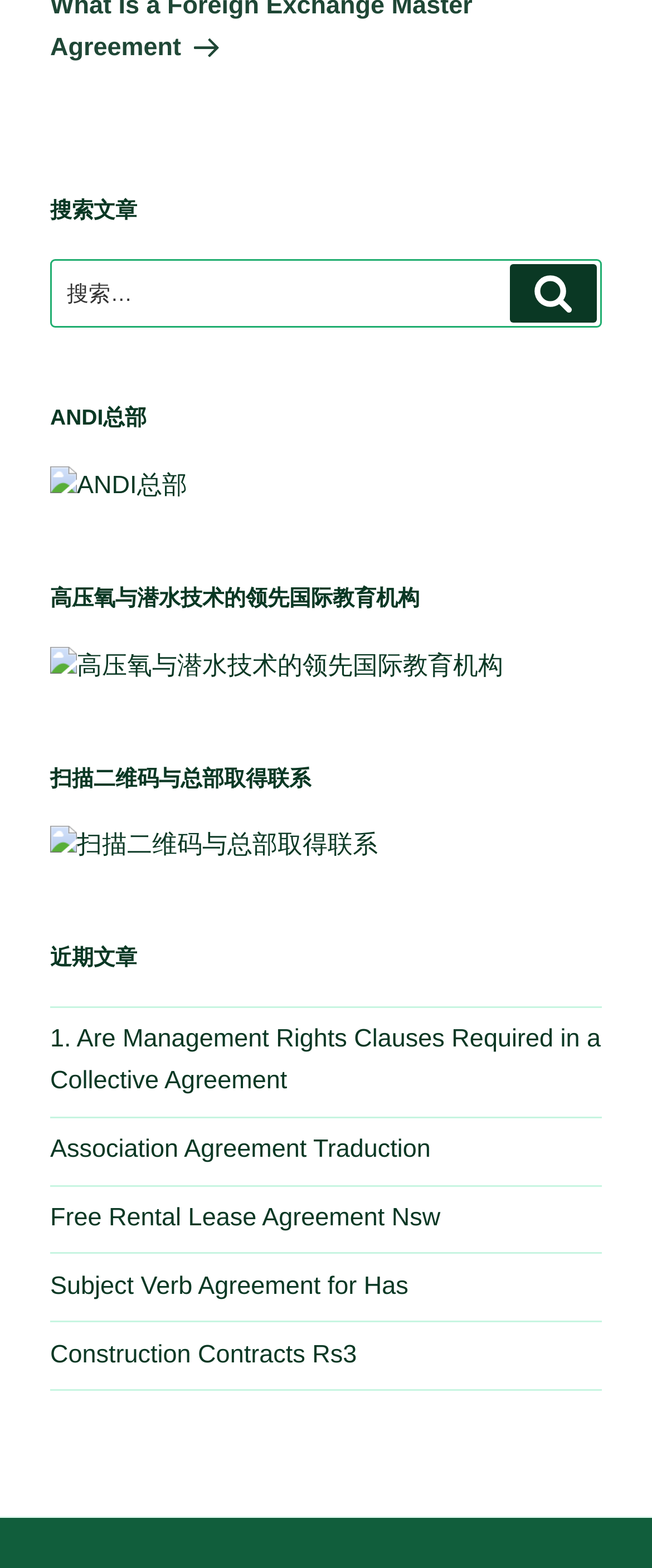What is the topic of the articles mentioned on the webpage?
Based on the image content, provide your answer in one word or a short phrase.

Law and agreements